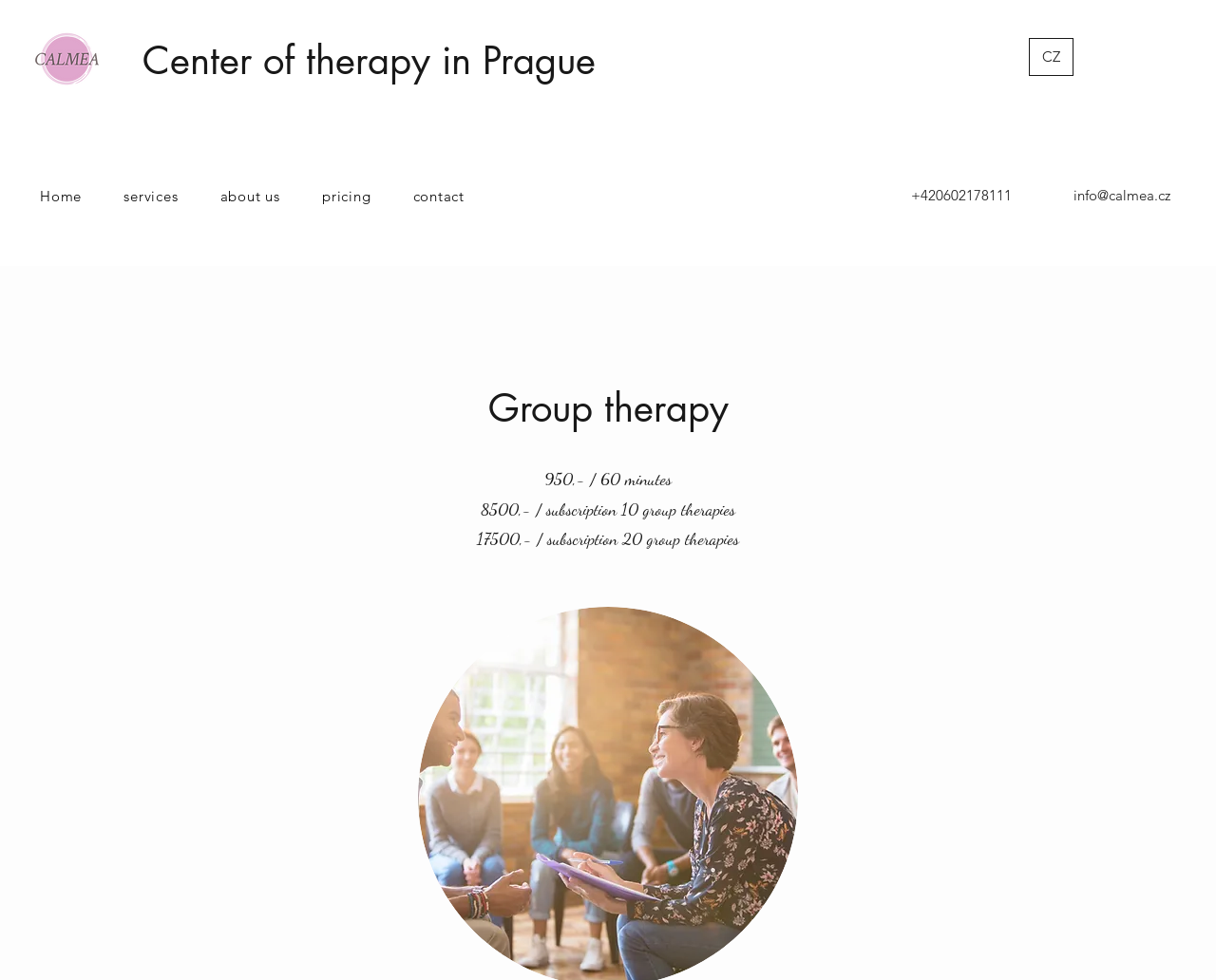What language is the webpage in?
Based on the screenshot, provide your answer in one word or phrase.

CZ